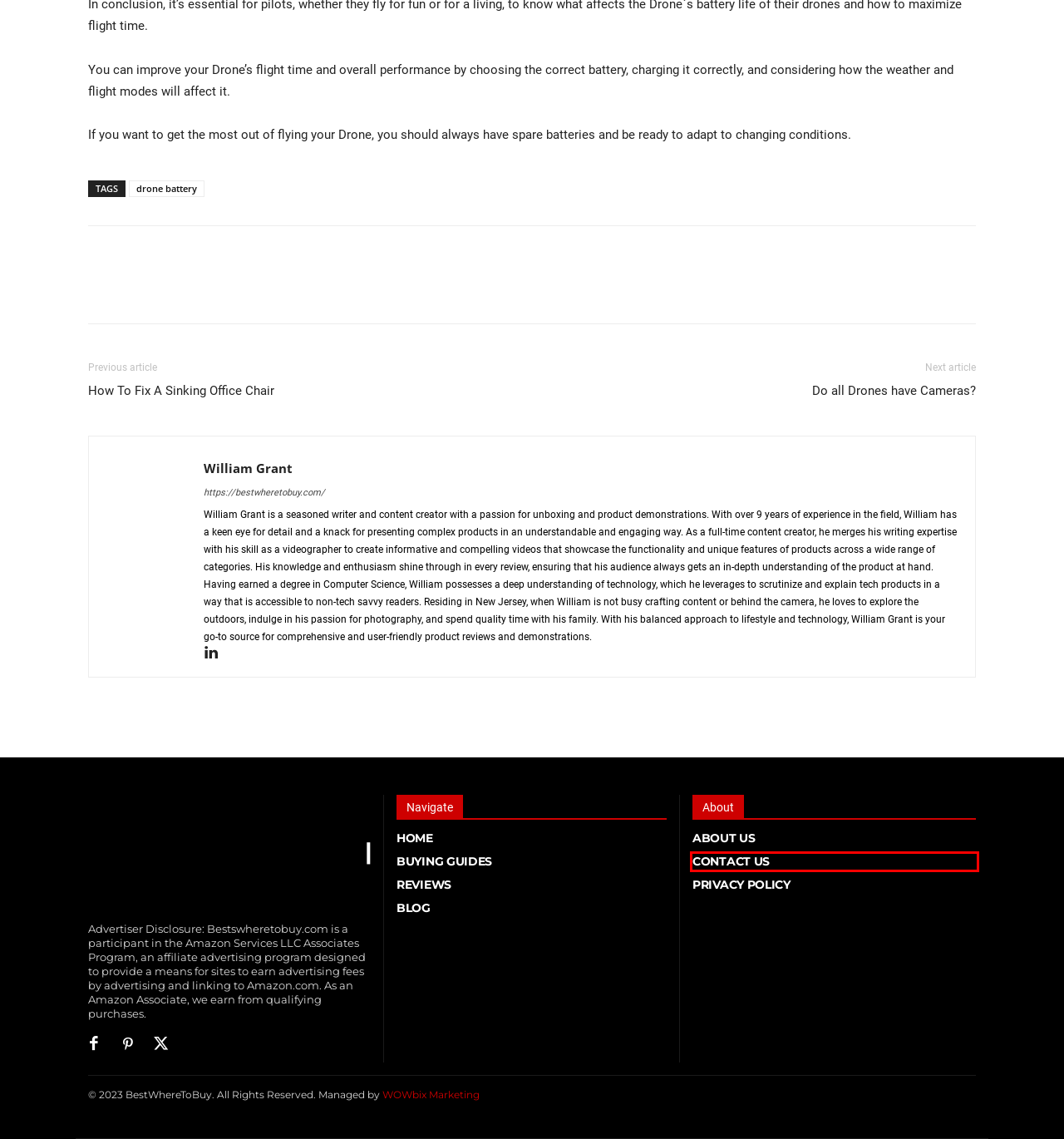A screenshot of a webpage is given, featuring a red bounding box around a UI element. Please choose the webpage description that best aligns with the new webpage after clicking the element in the bounding box. These are the descriptions:
A. drone battery Archives - Best Where To Buy
B. Your Buying Guide to Amazon | BestWhereToBuy
C. Contact Us - Best Where To Buy
D. About Us - Best Where To Buy
E. How To Fix A Sinking Office Chair - Best Where To Buy
F. Do all Drones have Cameras? Top 5 Camera Drones in 2023
G. Privacy Policy - Best Where To Buy
H. 7 Best Drones Under $200 with Camera, GPS, FPV & 4k

C